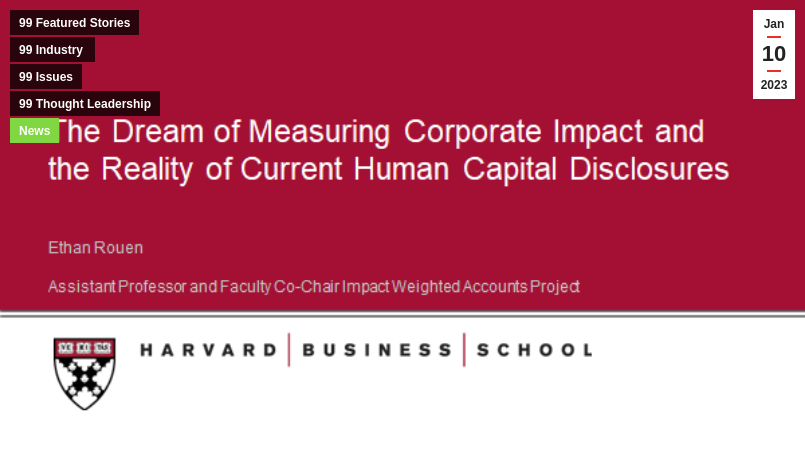Generate a detailed explanation of the scene depicted in the image.

The image displays a presentation slide featuring a significant topic in corporate responsibility and human capital. The slide is titled "The Dream of Measuring Corporate Impact and the Reality of Current Human Capital Disclosures," indicating a focus on the complexities and challenges involved in evaluating corporate contributions and transparency regarding human capital. Below the title, it credits Ethan Rouen, an Assistant Professor and Faculty Co-Chair of the Impact Weighted Accounts Project at Harvard Business School. The date "Jan 10, 2023" is prominently displayed in the upper right corner, signifying when this content was delivered or presented, suggesting its relevance to recent discussions in the field. The background color is a deep crimson associated with Harvard, enhancing the academic tone of the presentation.